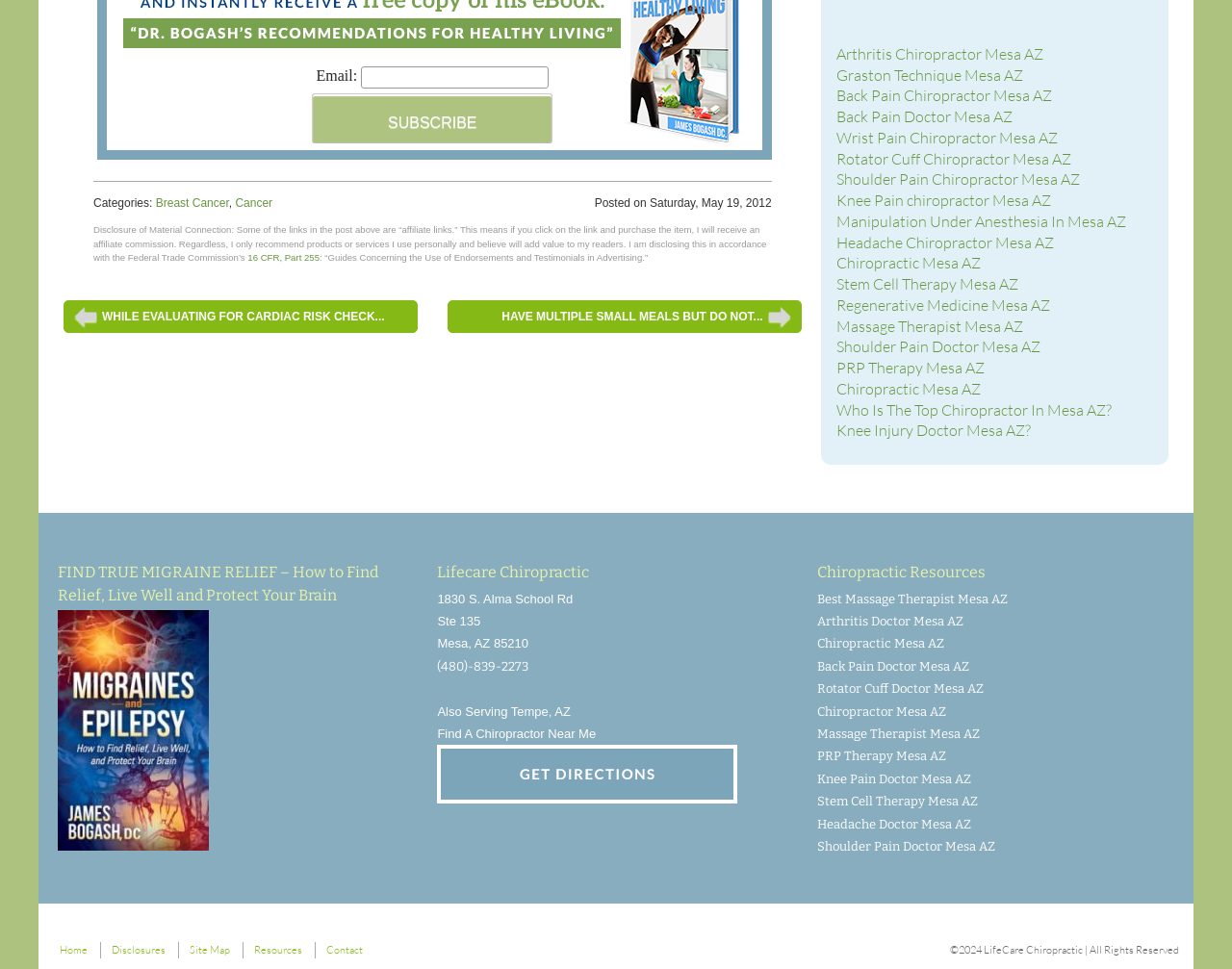Provide a brief response in the form of a single word or phrase:
What is the address of Lifecare Chiropractic?

1830 S. Alma School Rd, Ste 135, Mesa, AZ 85210